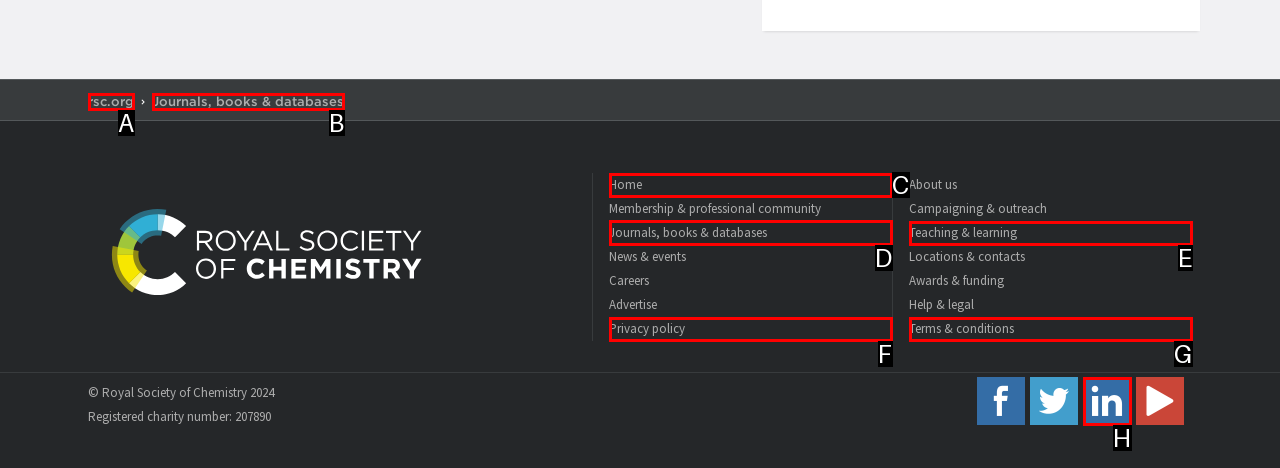From the given options, choose the one to complete the task: explore journals, books, and databases
Indicate the letter of the correct option.

D